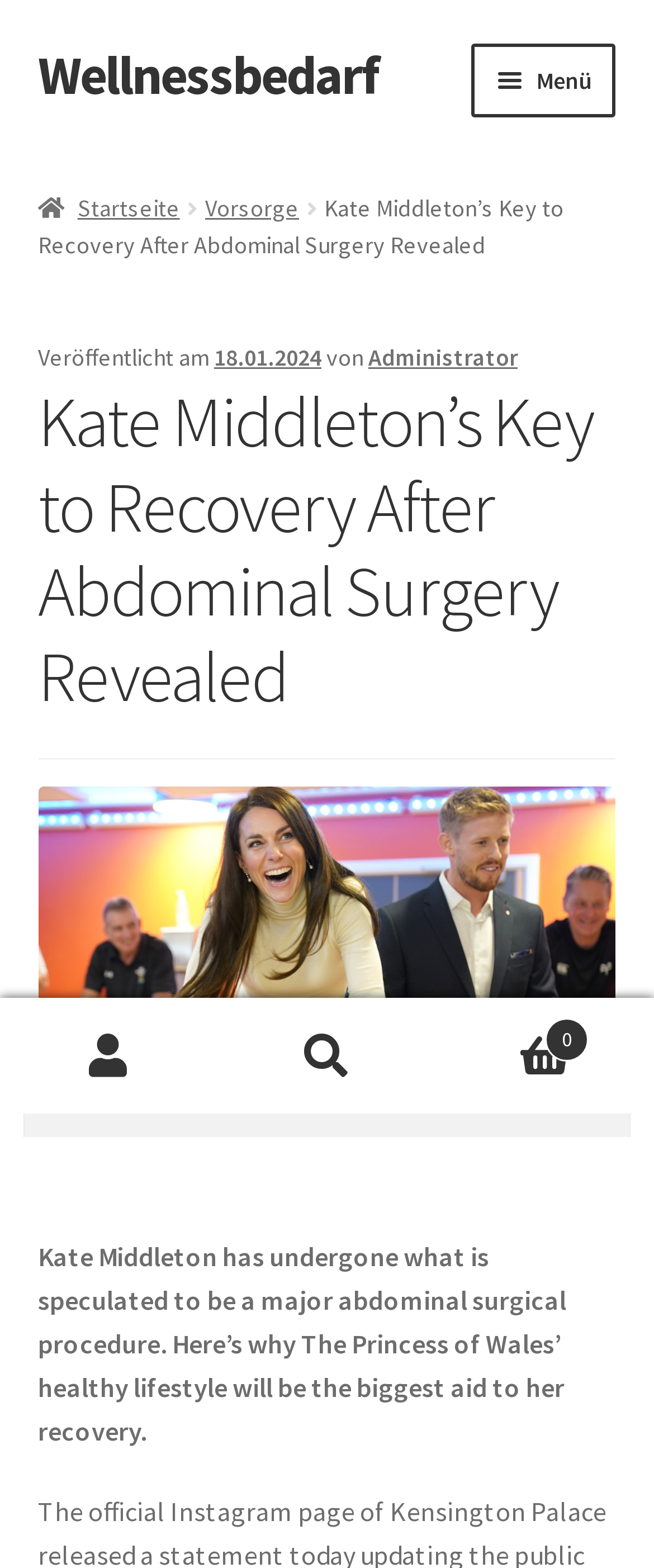Find the bounding box coordinates of the element you need to click on to perform this action: 'view warenkorb'. The coordinates should be represented by four float values between 0 and 1, in the format [left, top, right, bottom].

[0.667, 0.638, 1.0, 0.71]